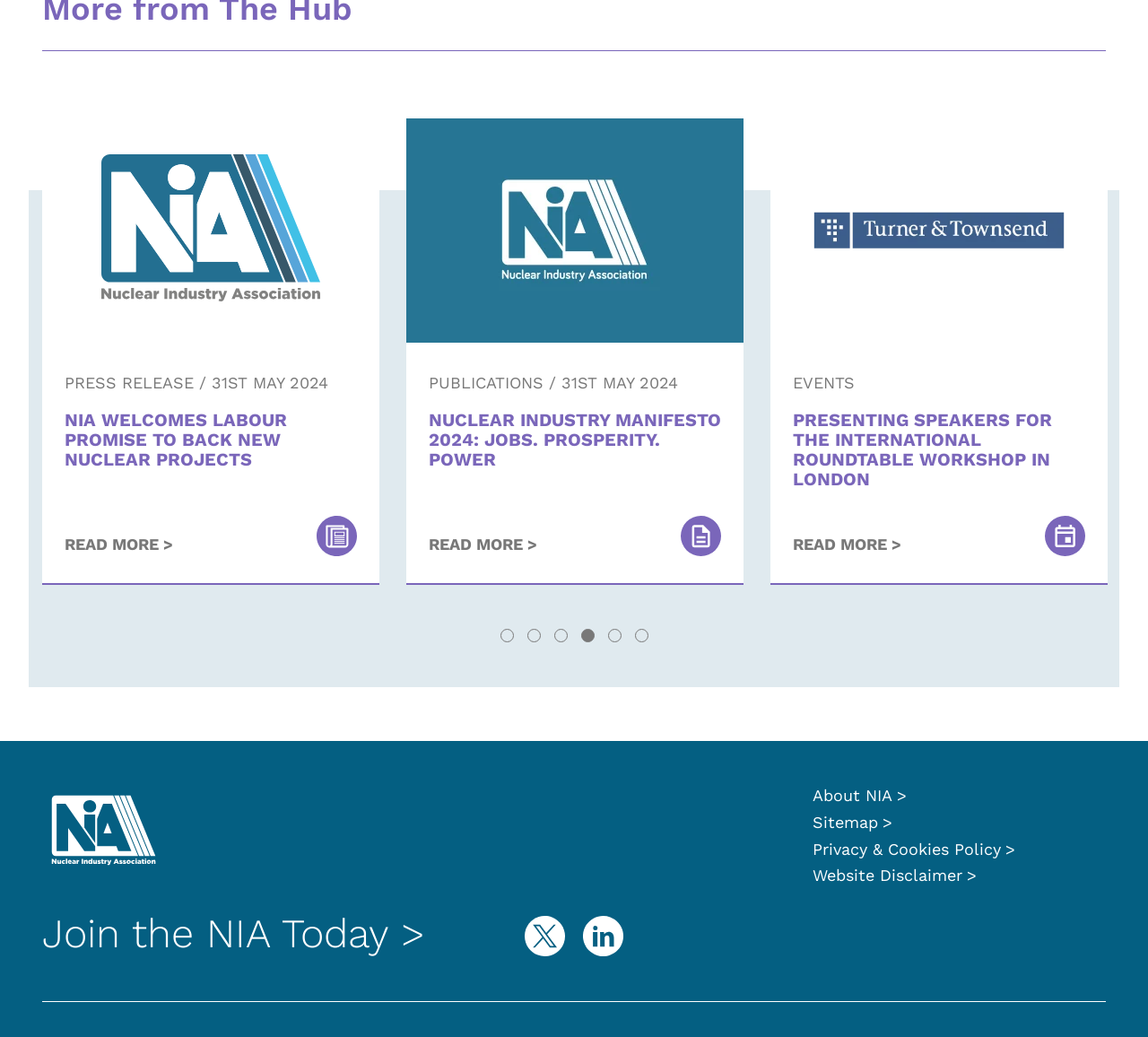How many tabs are available?
Please provide a single word or phrase based on the screenshot.

6